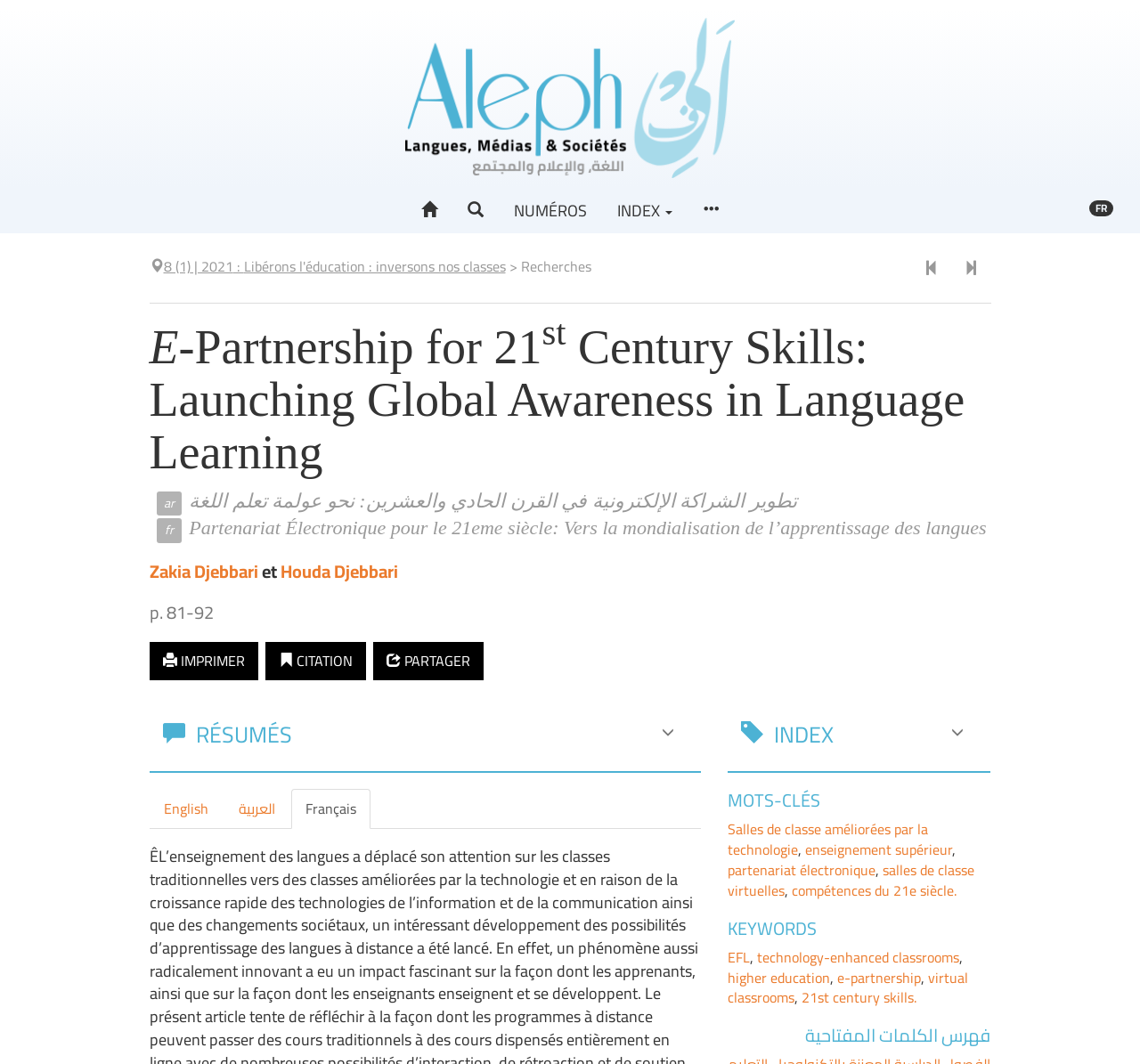Identify and provide the bounding box for the element described by: "title="Accueil"".

[0.358, 0.176, 0.395, 0.219]